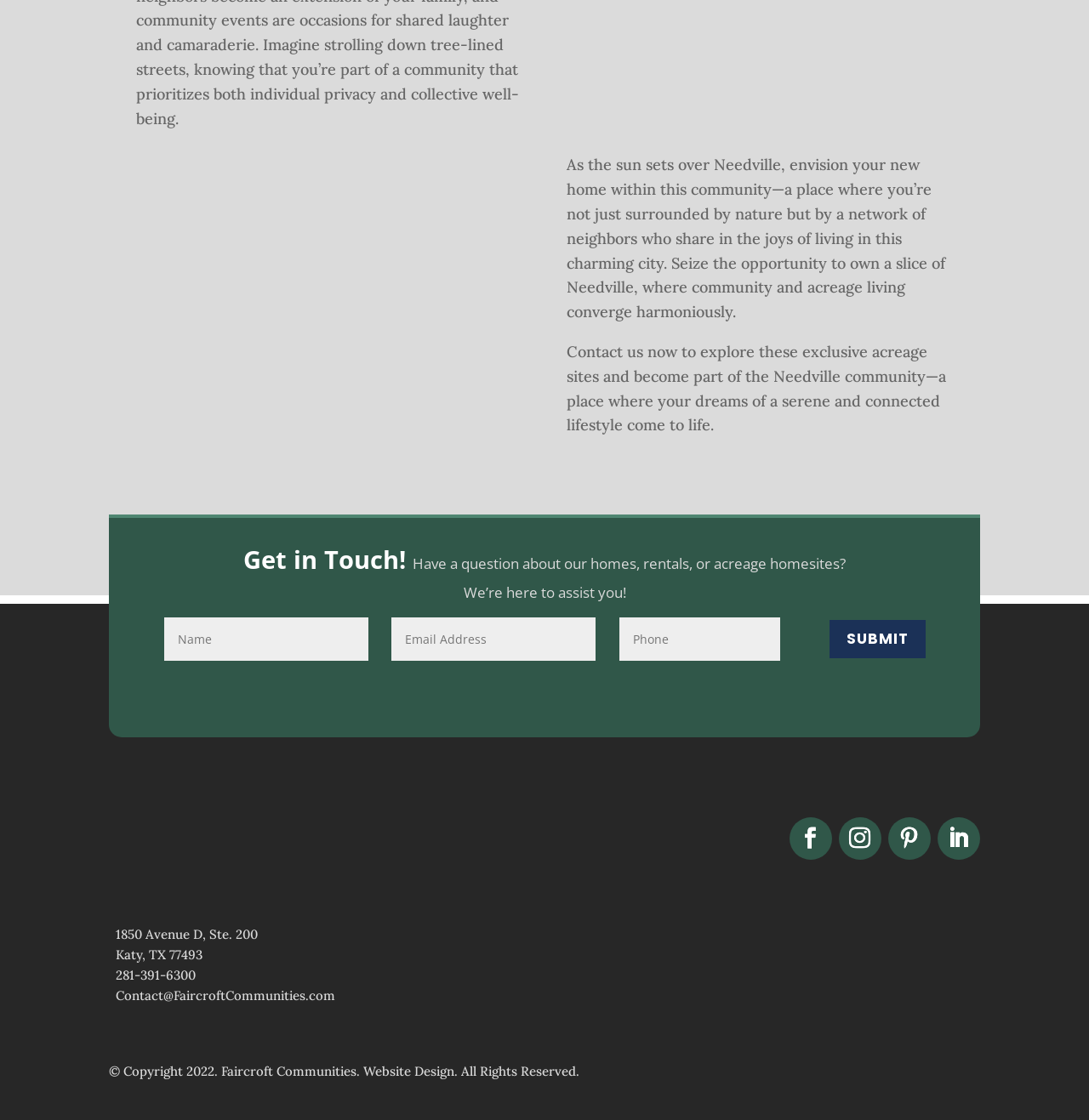What is the phone number of Faircroft Communities?
Answer with a single word or phrase by referring to the visual content.

281-391-6300